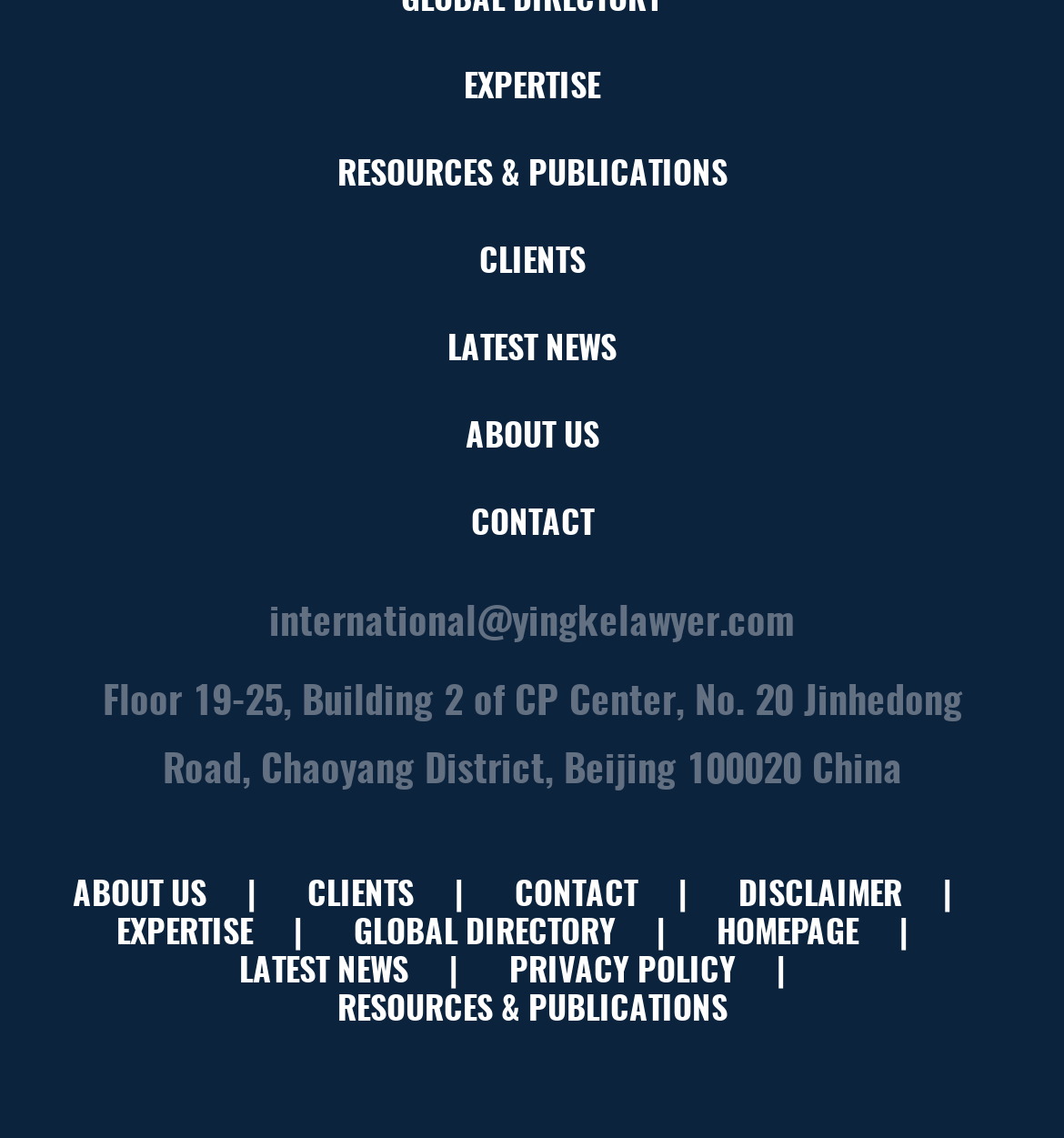Indicate the bounding box coordinates of the clickable region to achieve the following instruction: "Read the article about Discord."

None